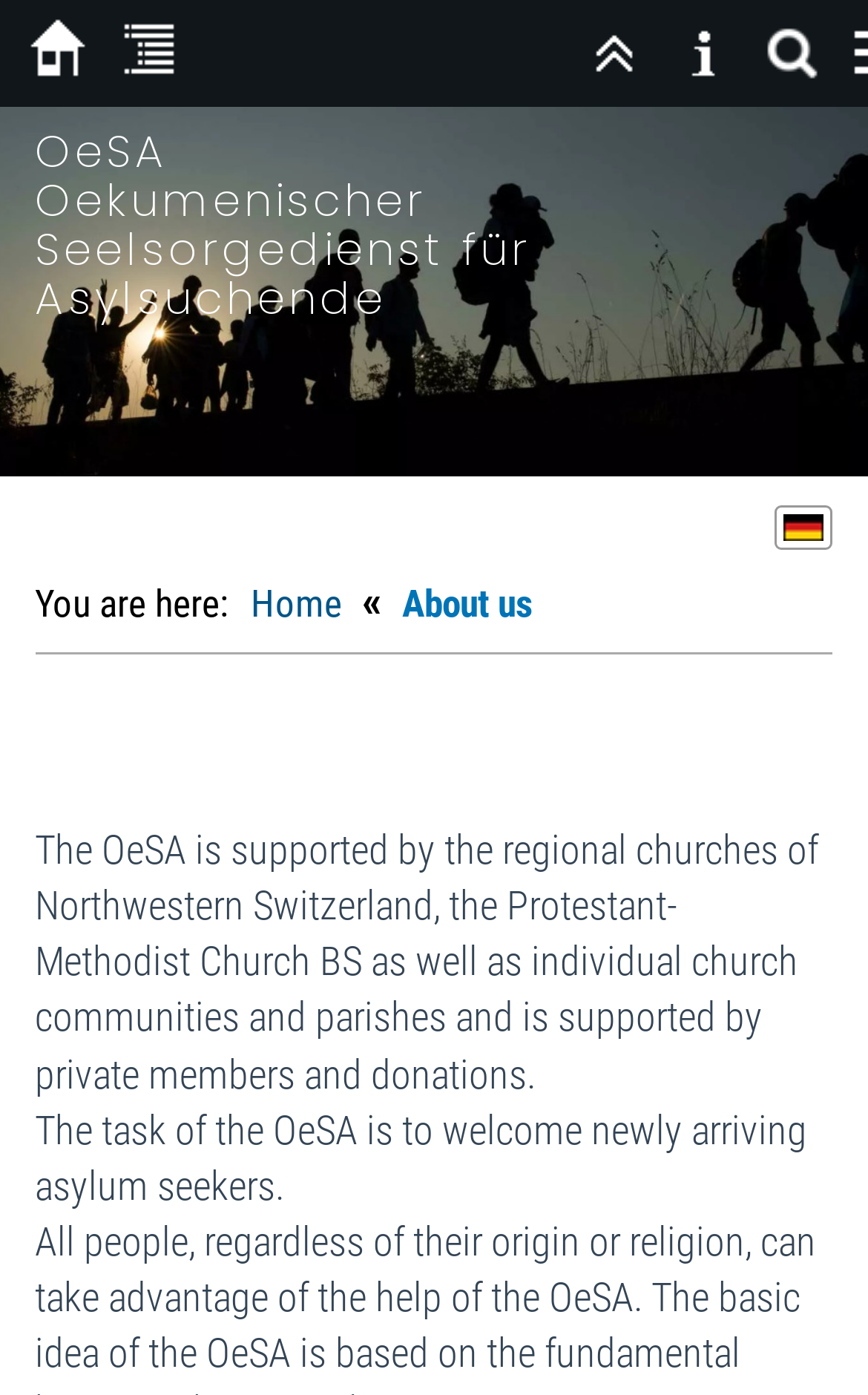Respond with a single word or phrase:
What is the task of the OeSA?

Welcome newly arriving asylum seekers